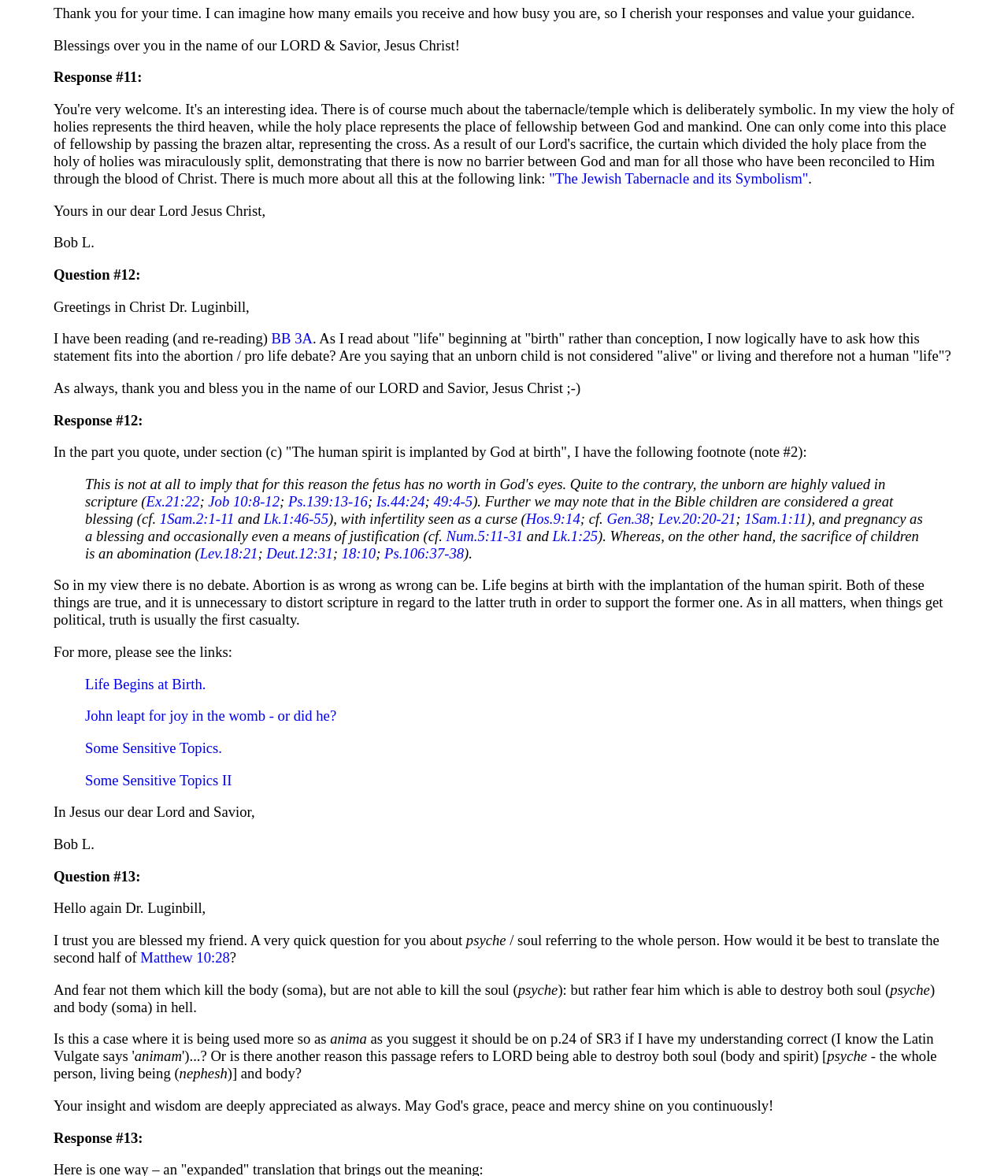What is the format of the webpage content?
Please give a detailed and thorough answer to the question, covering all relevant points.

The webpage content is organized in a question-and-answer format, where a question is asked, followed by a response from the author, and this pattern is repeated throughout the webpage.